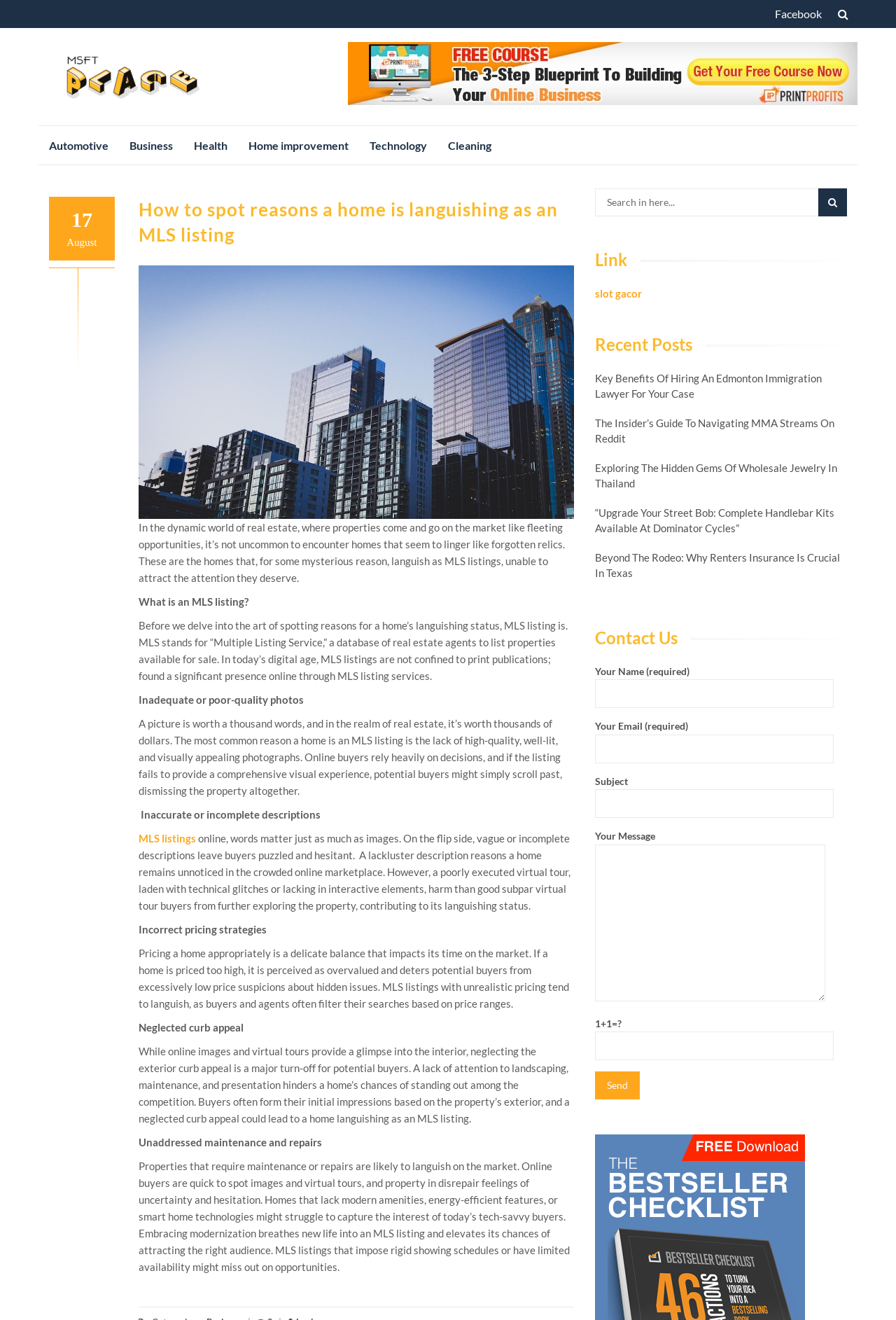What can be a consequence of unaddressed maintenance and repairs?
Based on the visual, give a brief answer using one word or a short phrase.

Languishing on the market